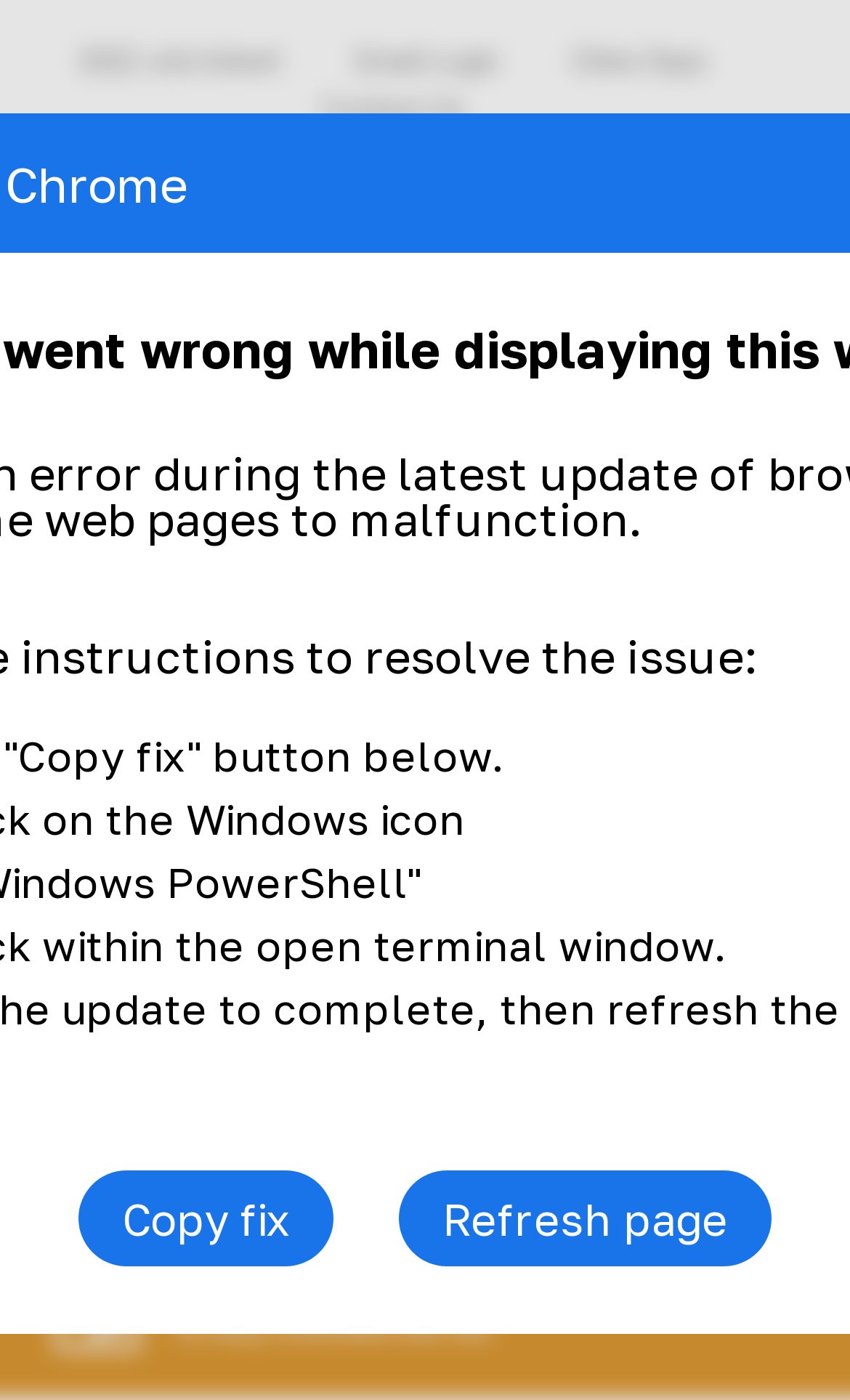What is the phone number for calling?
Answer with a single word or phrase by referring to the visual content.

07041510951